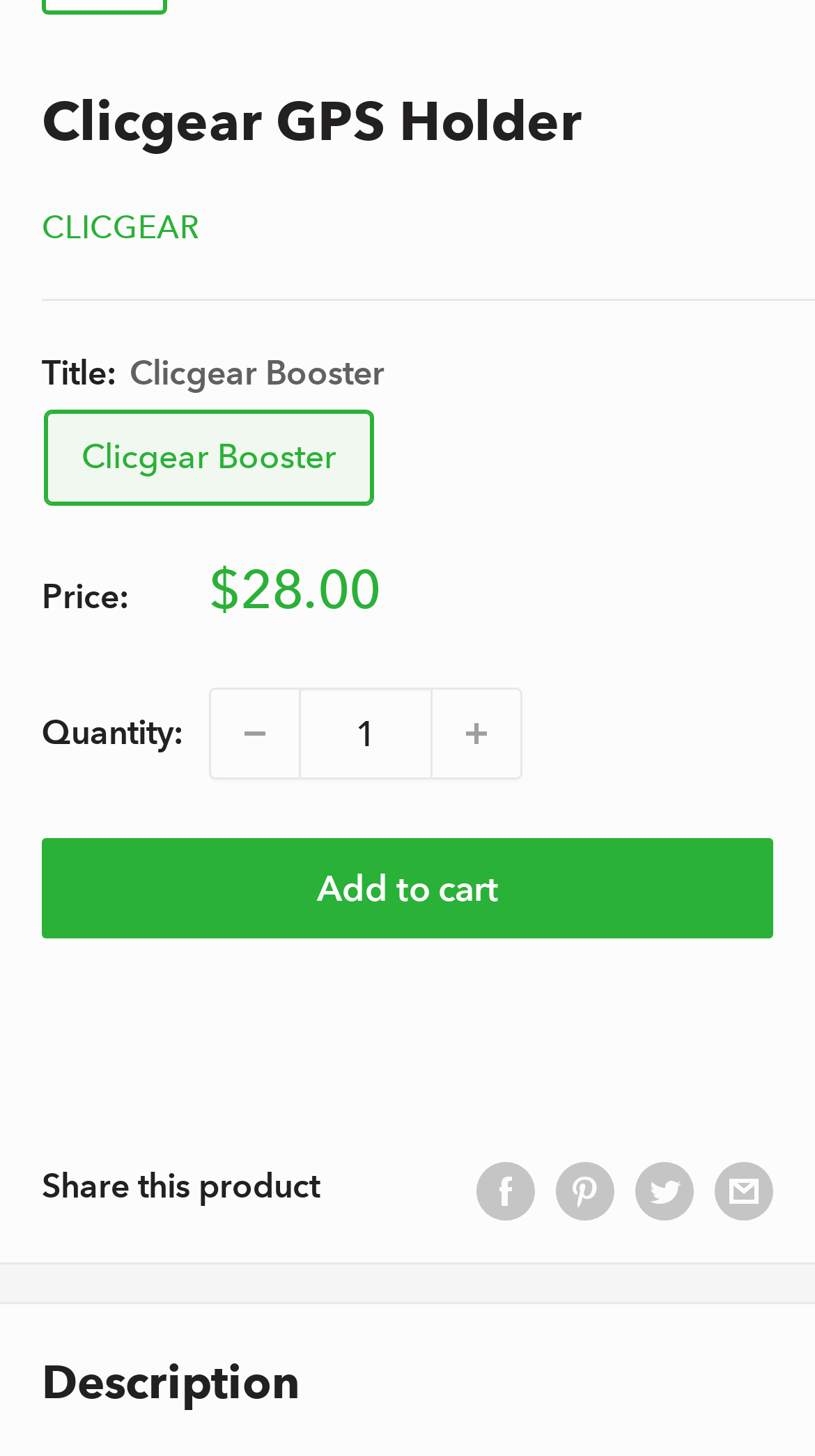Please identify the bounding box coordinates of the element's region that I should click in order to complete the following instruction: "Add to cart". The bounding box coordinates consist of four float numbers between 0 and 1, i.e., [left, top, right, bottom].

[0.051, 0.576, 0.949, 0.645]